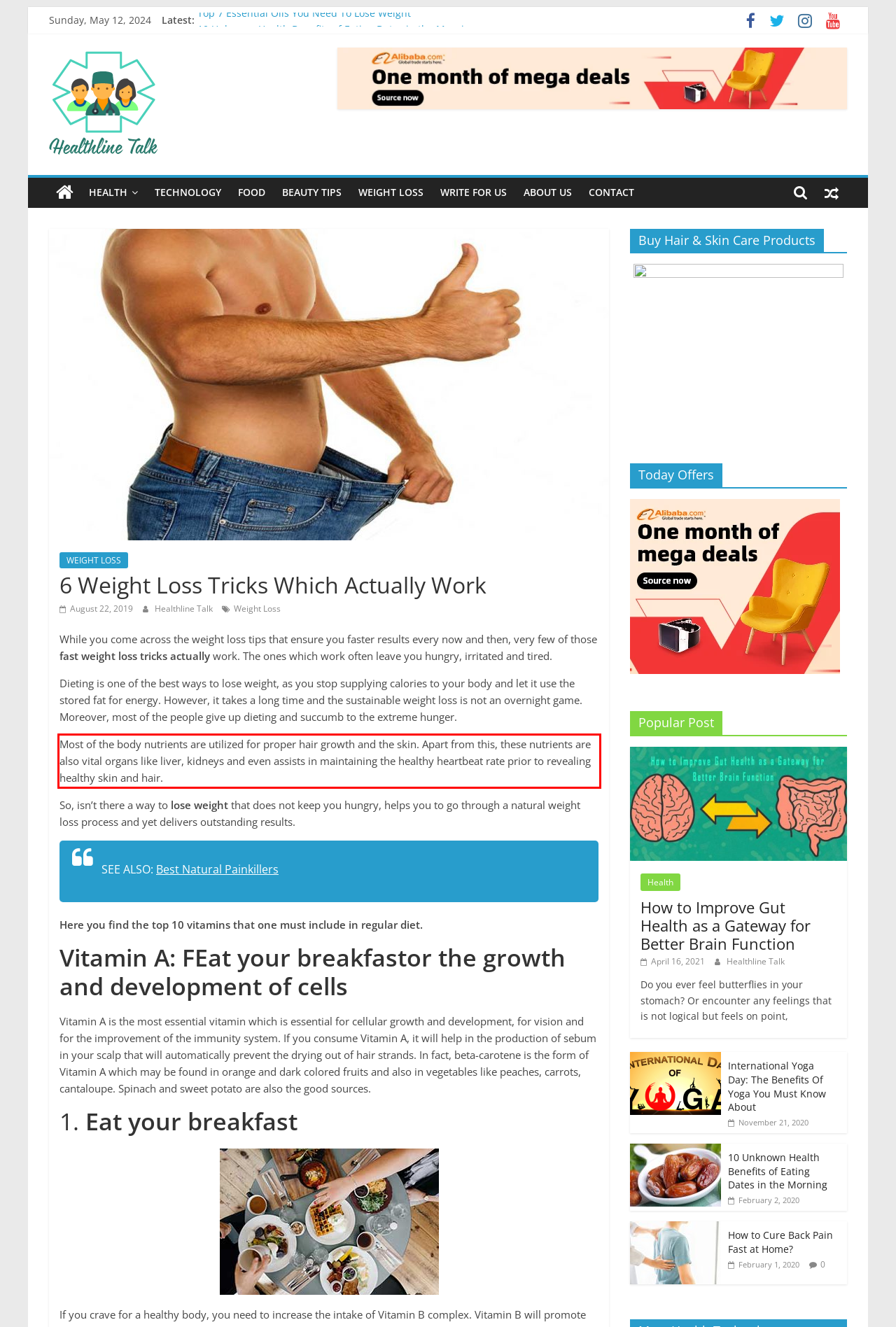Given a screenshot of a webpage, identify the red bounding box and perform OCR to recognize the text within that box.

Most of the body nutrients are utilized for proper hair growth and the skin. Apart from this, these nutrients are also vital organs like liver, kidneys and even assists in maintaining the healthy heartbeat rate prior to revealing healthy skin and hair.